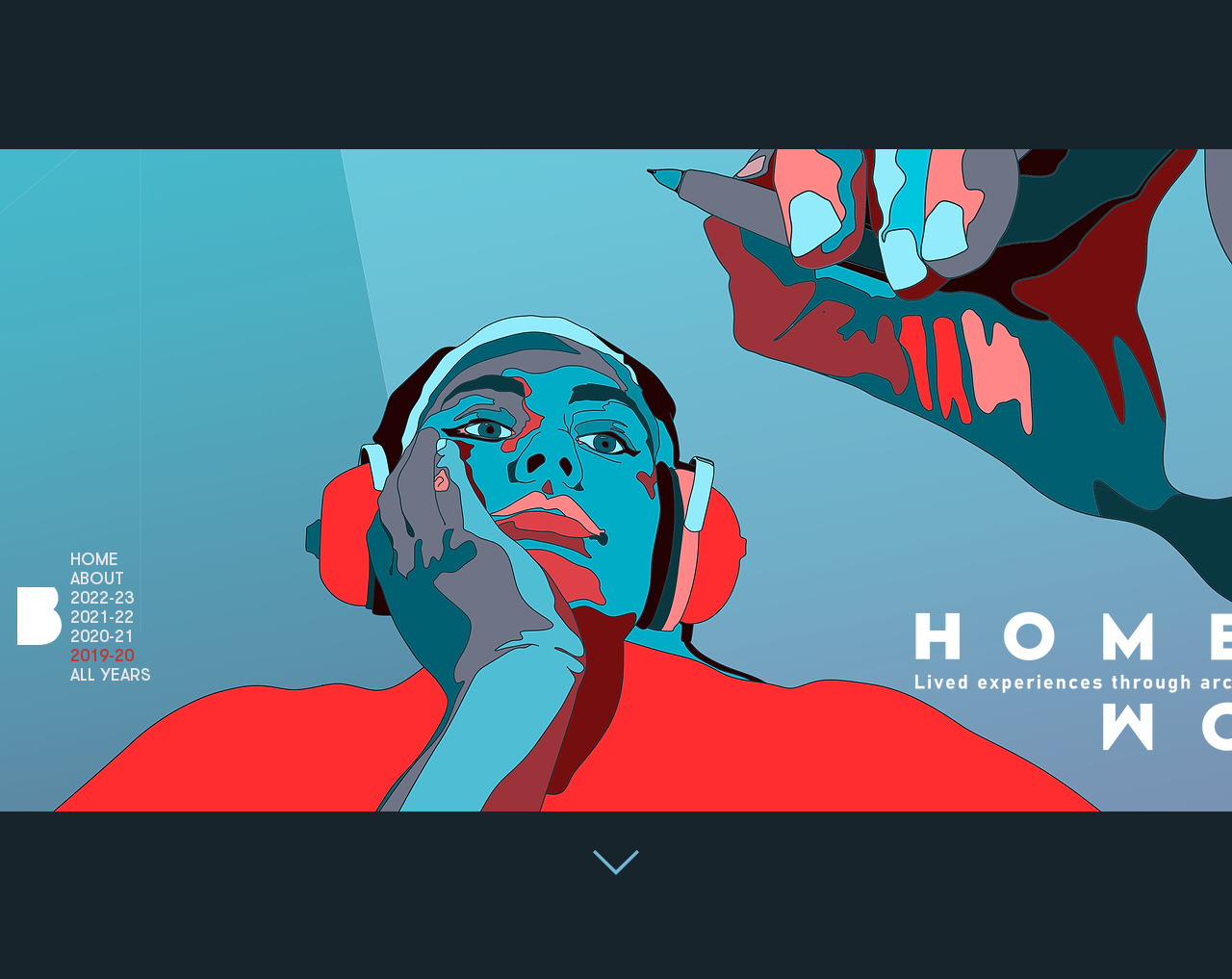What is the background image about?
From the image, respond using a single word or phrase.

Homework